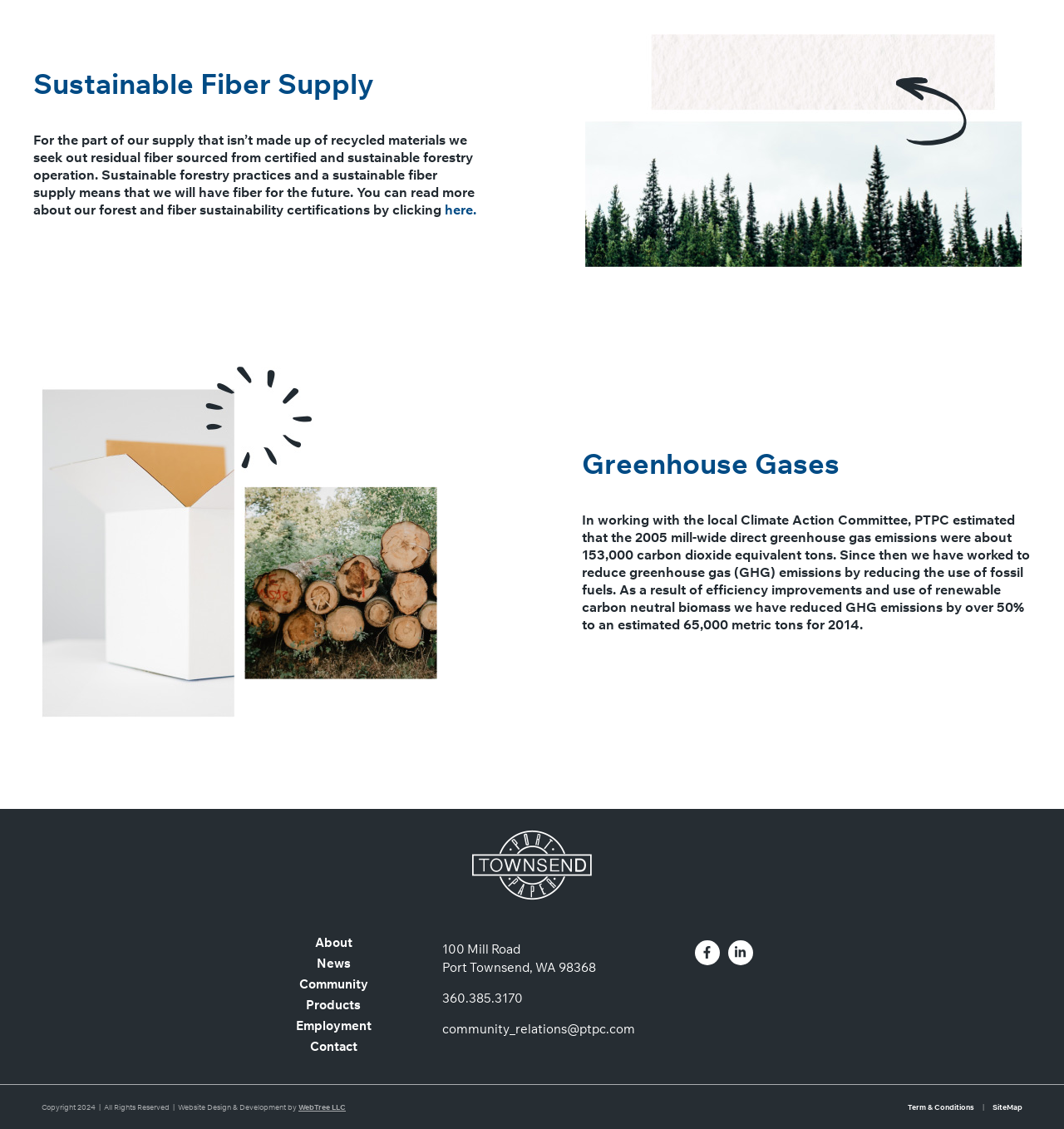Determine the bounding box coordinates of the section I need to click to execute the following instruction: "Click on the 'Contact' link to get in touch with the company". Provide the coordinates as four float numbers between 0 and 1, i.e., [left, top, right, bottom].

[0.234, 0.917, 0.392, 0.936]